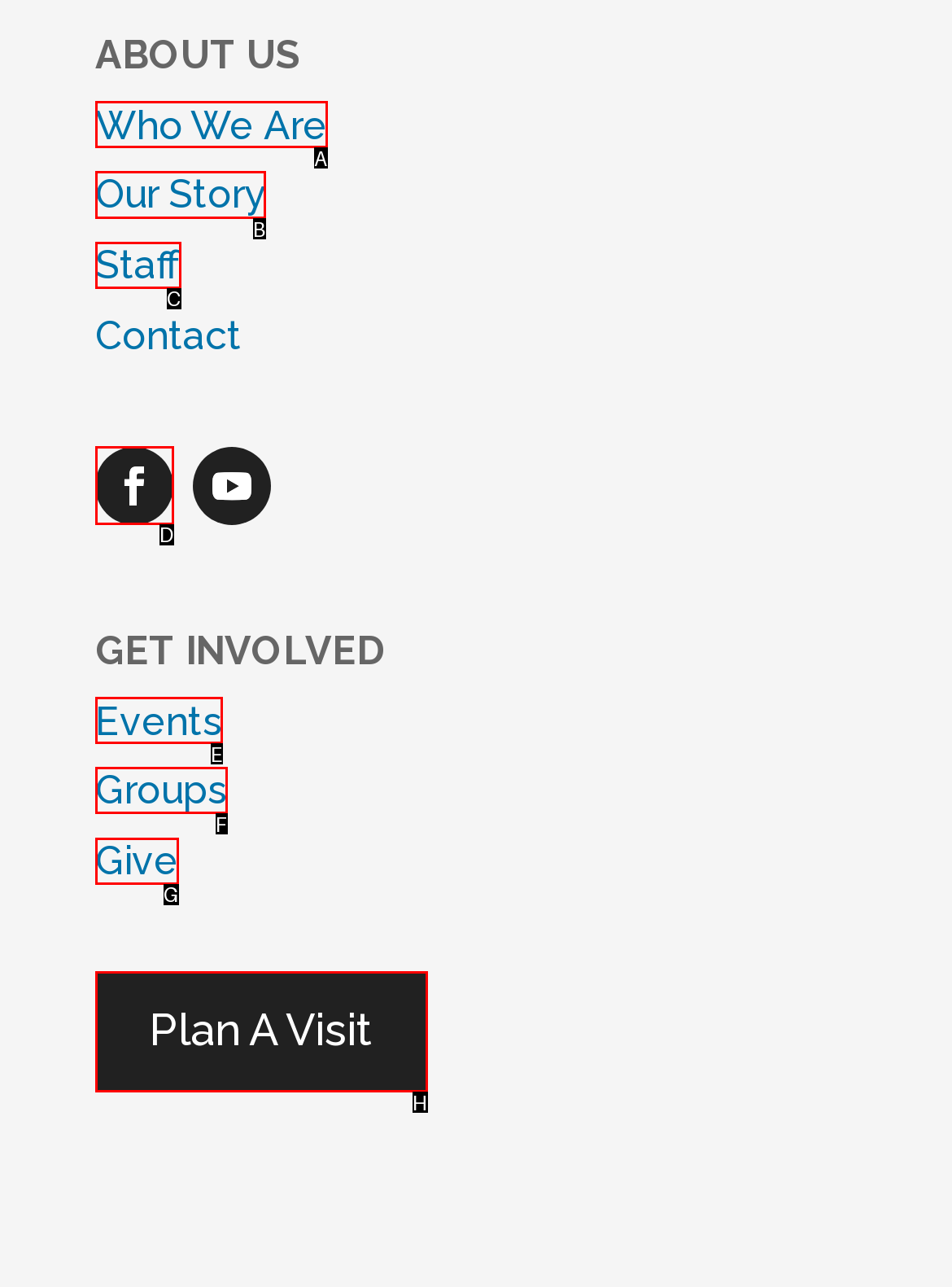Based on the task: explore our story, which UI element should be clicked? Answer with the letter that corresponds to the correct option from the choices given.

B